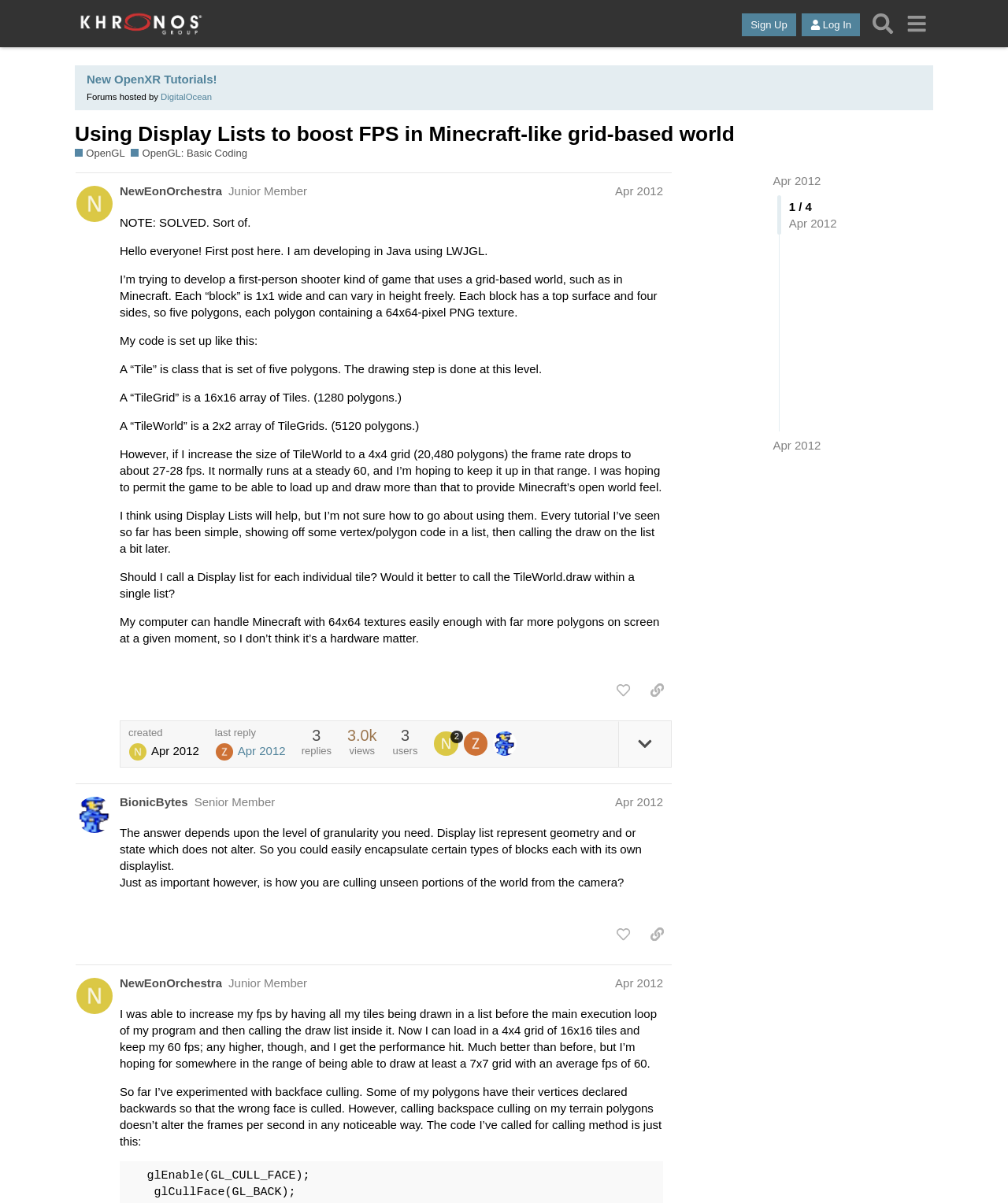What is the text of the webpage's headline?

Using Display Lists to boost FPS in Minecraft-like grid-based world